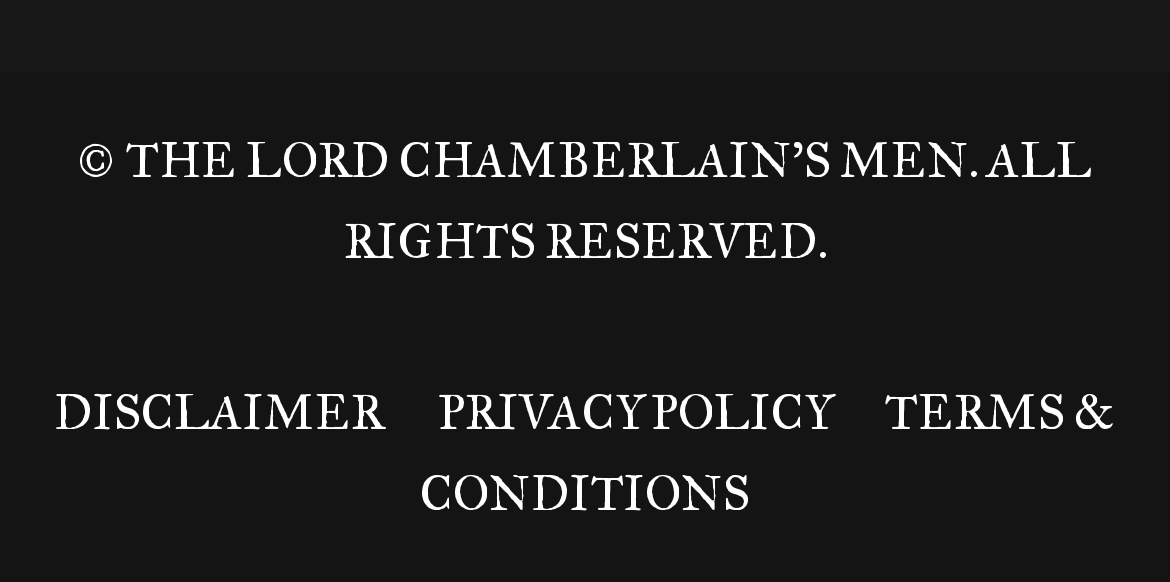Using a single word or phrase, answer the following question: 
What are the two numbers displayed at the top?

125 and 5